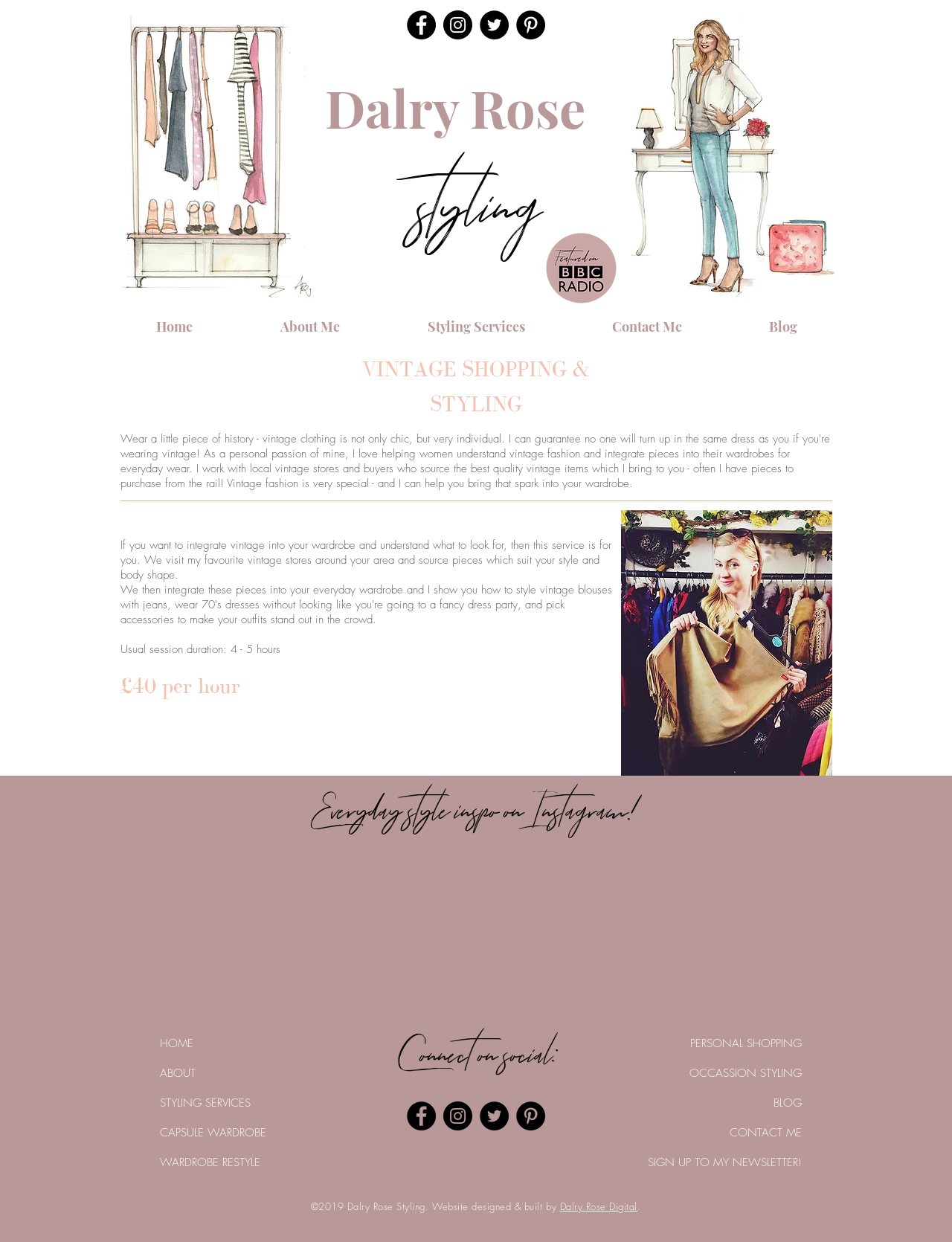Please identify the bounding box coordinates of the region to click in order to complete the task: "View Dalry Rose's profile". The coordinates must be four float numbers between 0 and 1, specified as [left, top, right, bottom].

[0.335, 0.058, 0.621, 0.116]